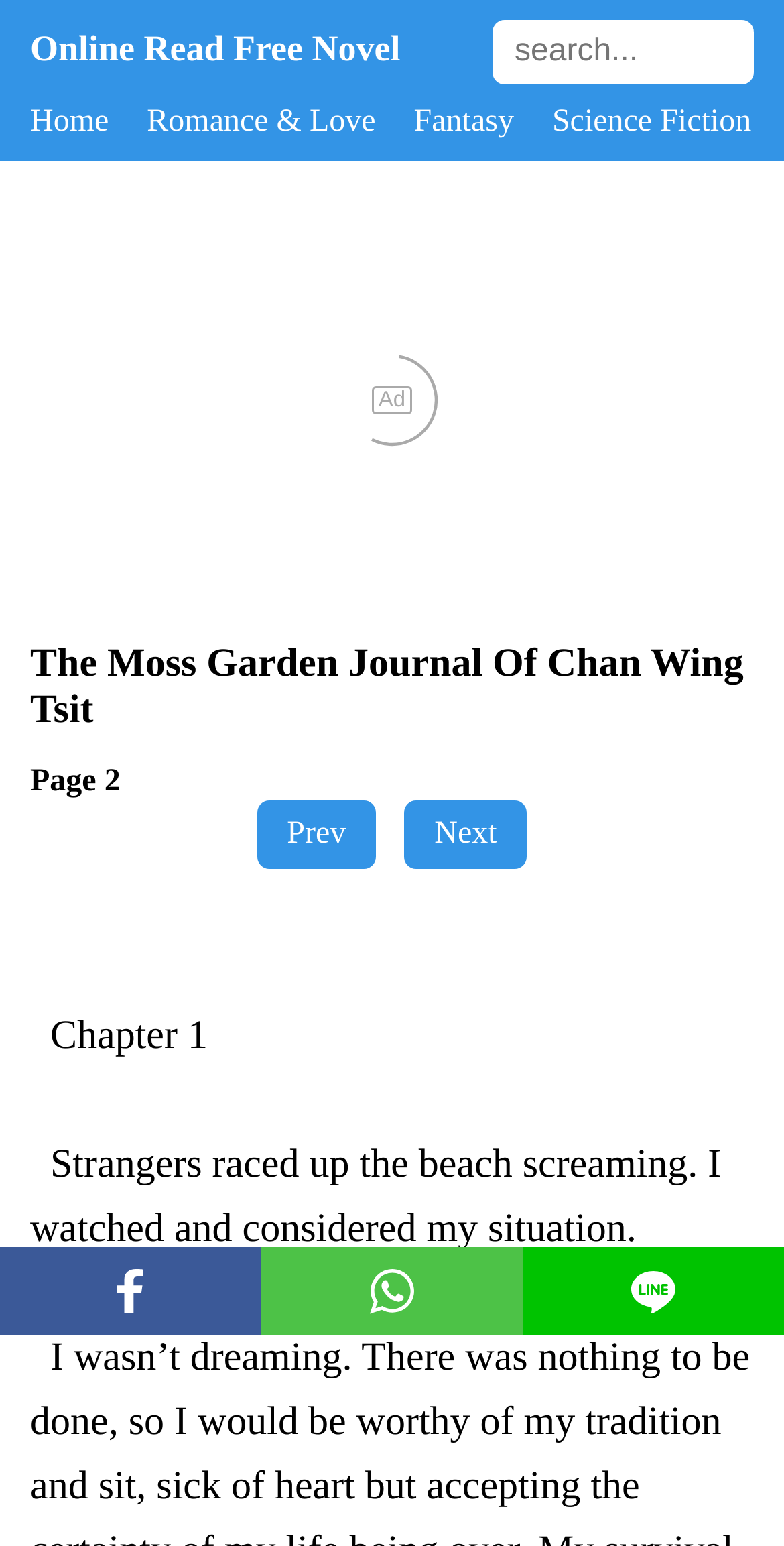Provide a one-word or brief phrase answer to the question:
What is the current page number?

2